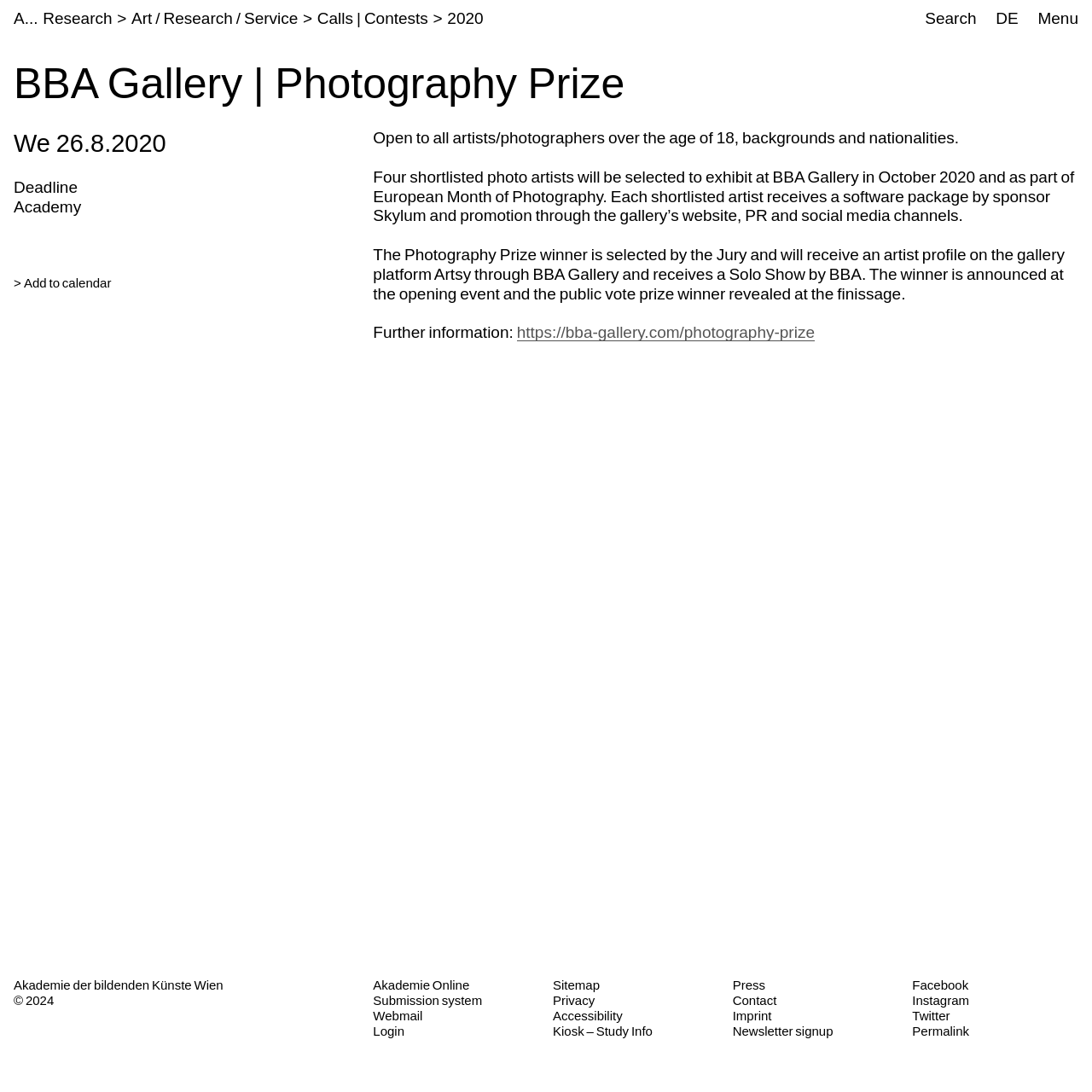Locate the bounding box coordinates of the element to click to perform the following action: 'Add the event to calendar'. The coordinates should be given as four float values between 0 and 1, in the form of [left, top, right, bottom].

[0.022, 0.252, 0.102, 0.265]